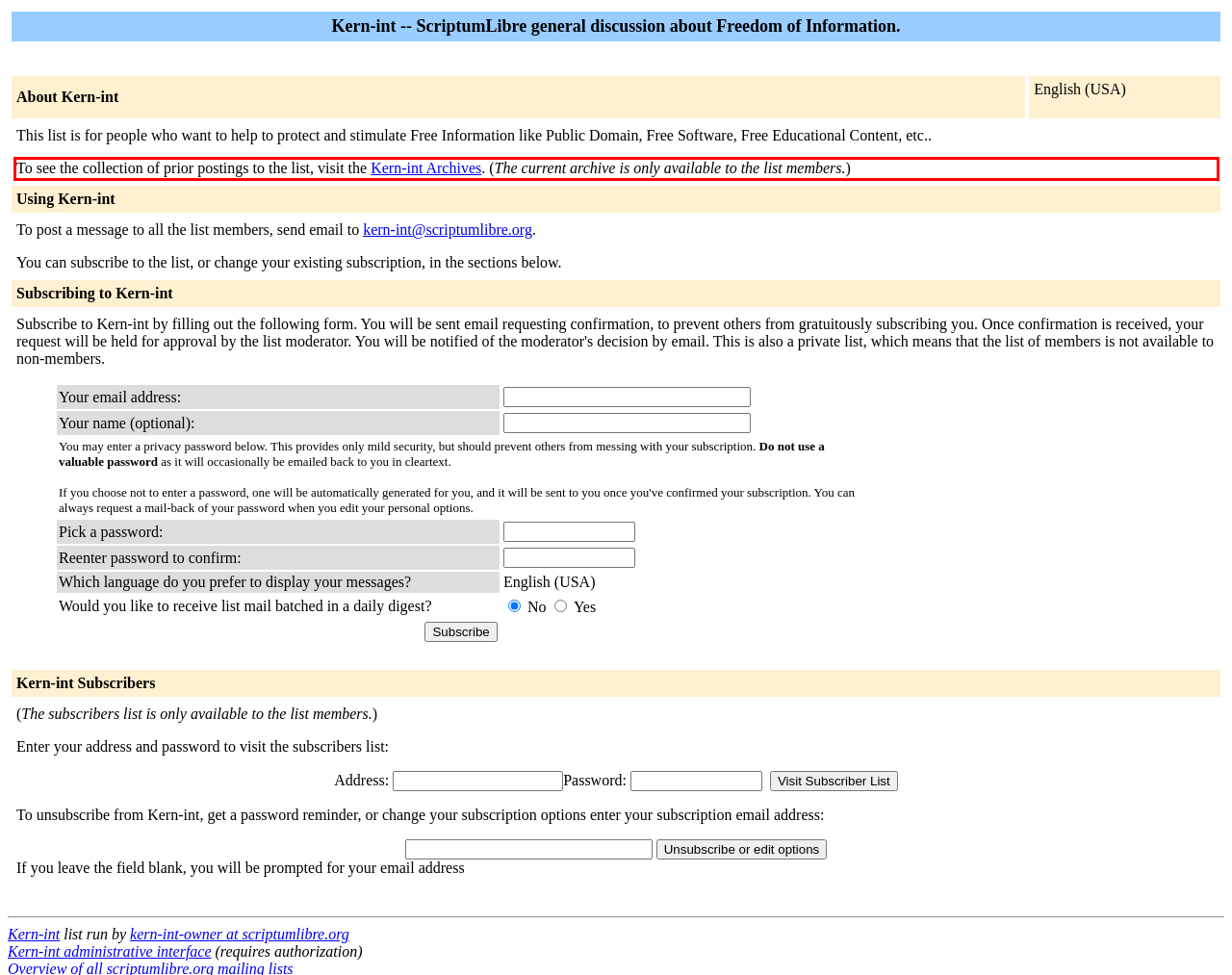Please extract the text content from the UI element enclosed by the red rectangle in the screenshot.

To see the collection of prior postings to the list, visit the Kern-int Archives. (The current archive is only available to the list members.)